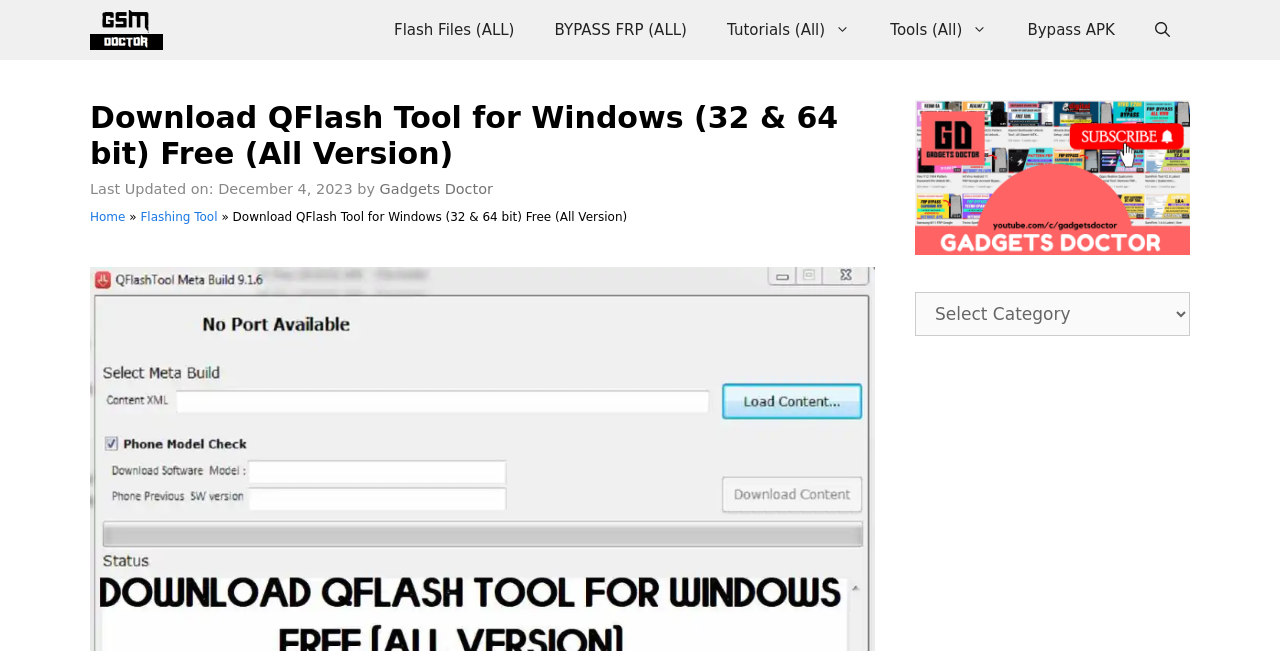Based on the element description: "Home", identify the bounding box coordinates for this UI element. The coordinates must be four float numbers between 0 and 1, listed as [left, top, right, bottom].

[0.07, 0.322, 0.098, 0.344]